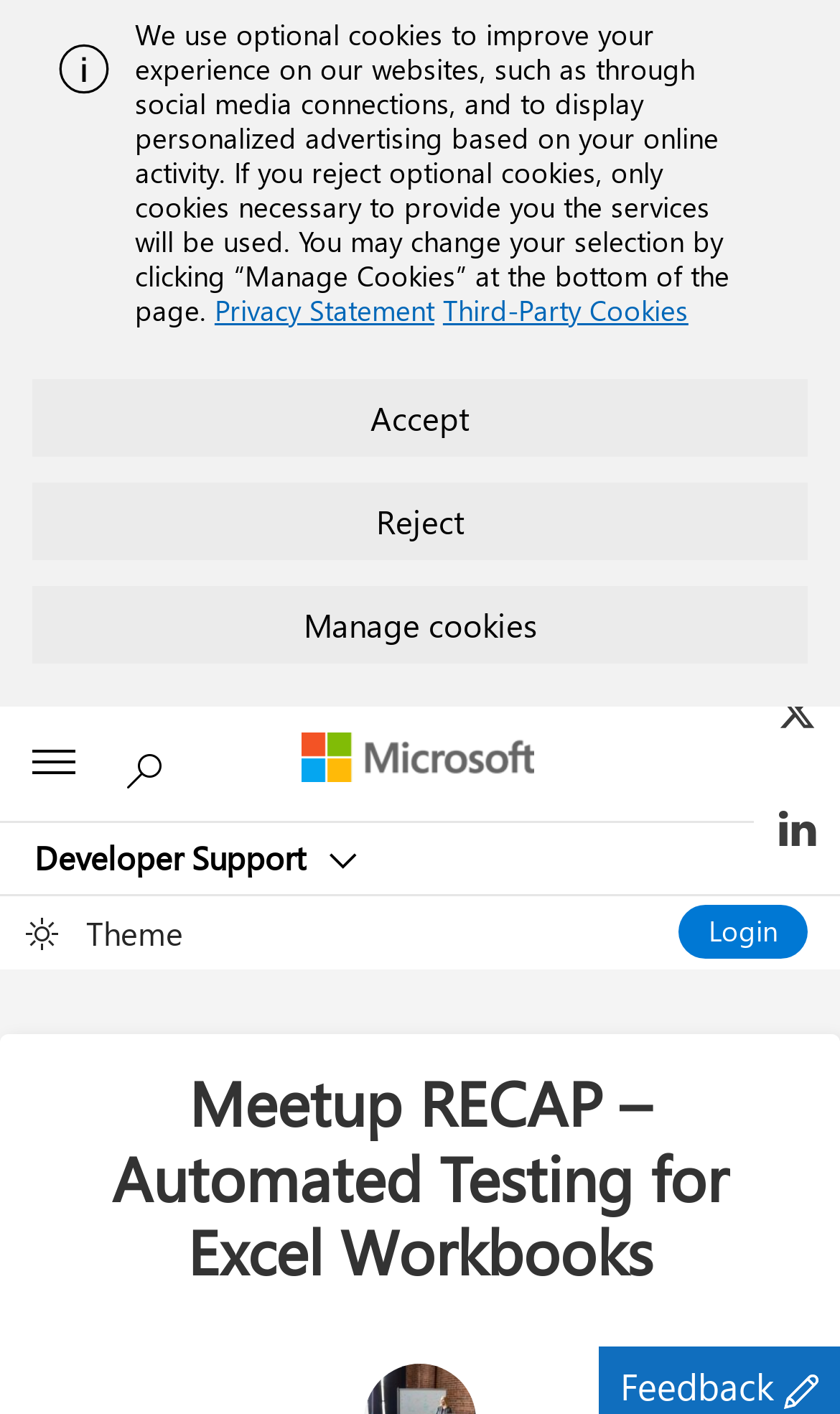Please specify the bounding box coordinates of the area that should be clicked to accomplish the following instruction: "Click the Login button". The coordinates should consist of four float numbers between 0 and 1, i.e., [left, top, right, bottom].

[0.808, 0.64, 0.962, 0.678]